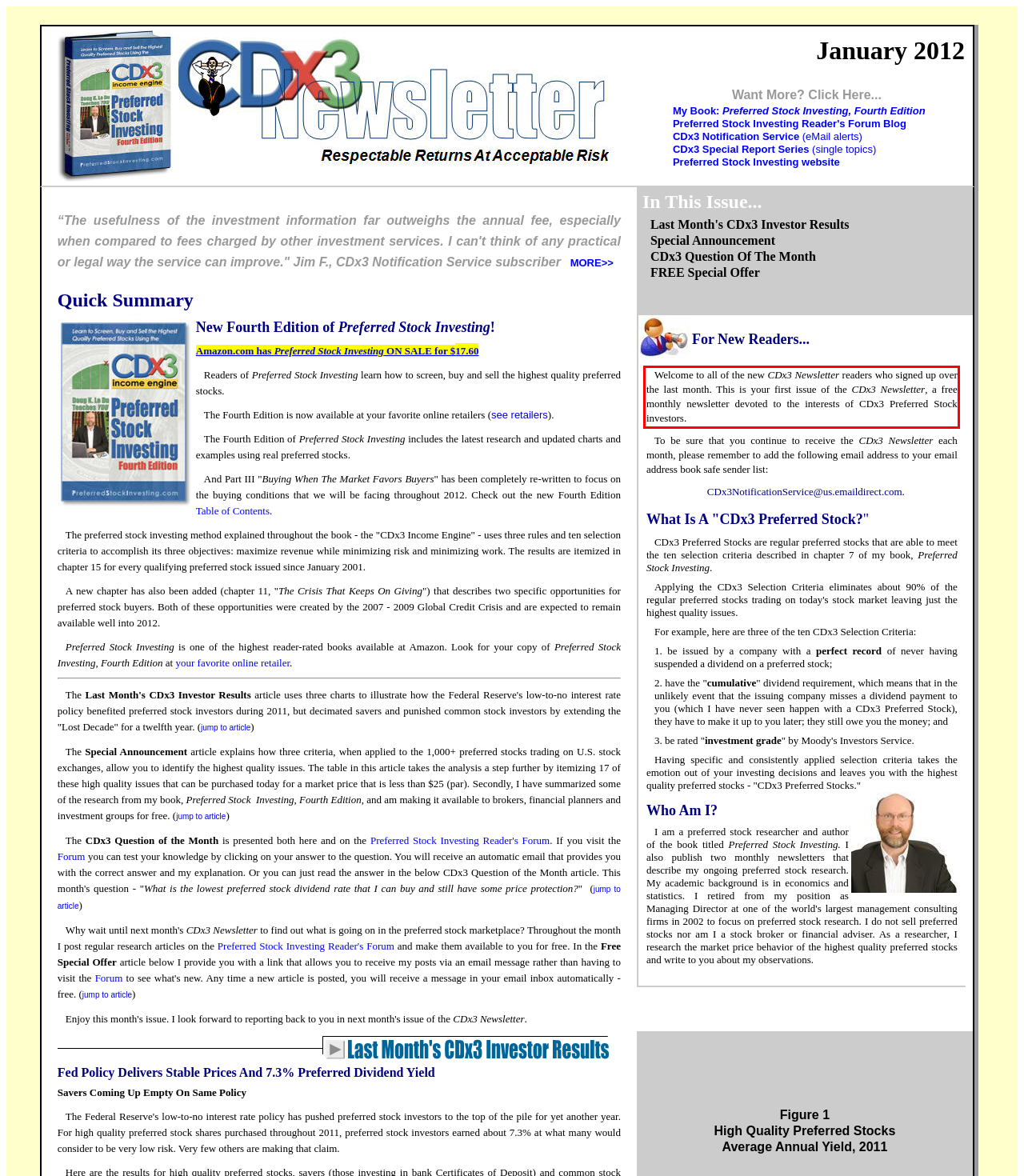Identify the text inside the red bounding box on the provided webpage screenshot by performing OCR.

Welcome to all of the new CDx3 Newsletter readers who signed up over the last month. This is your first issue of the CDx3 Newsletter, a free monthly newsletter devoted to the interests of CDx3 Preferred Stock investors.